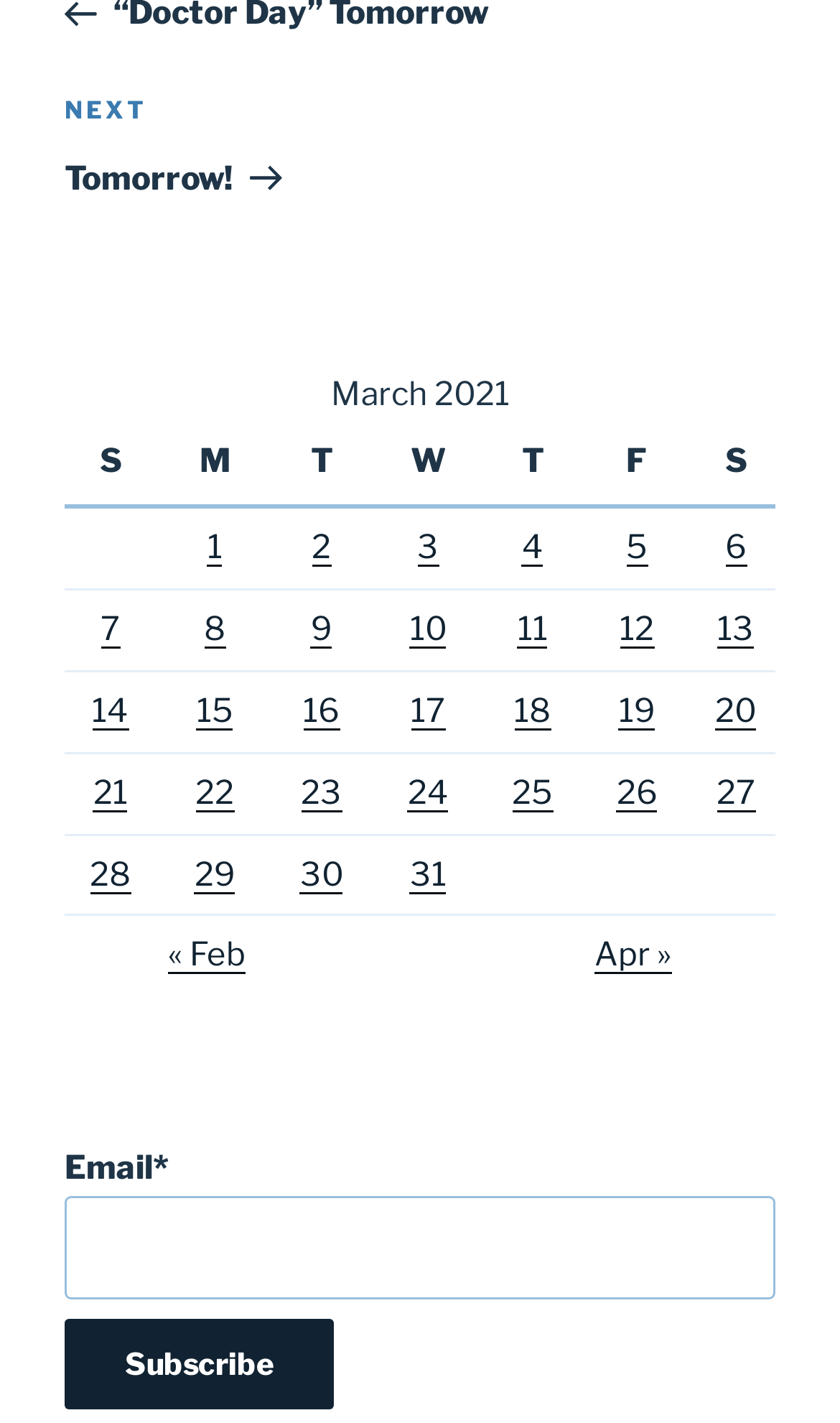Determine the bounding box coordinates for the area that needs to be clicked to fulfill this task: "View posts published on March 15, 2021". The coordinates must be given as four float numbers between 0 and 1, i.e., [left, top, right, bottom].

[0.234, 0.486, 0.278, 0.513]